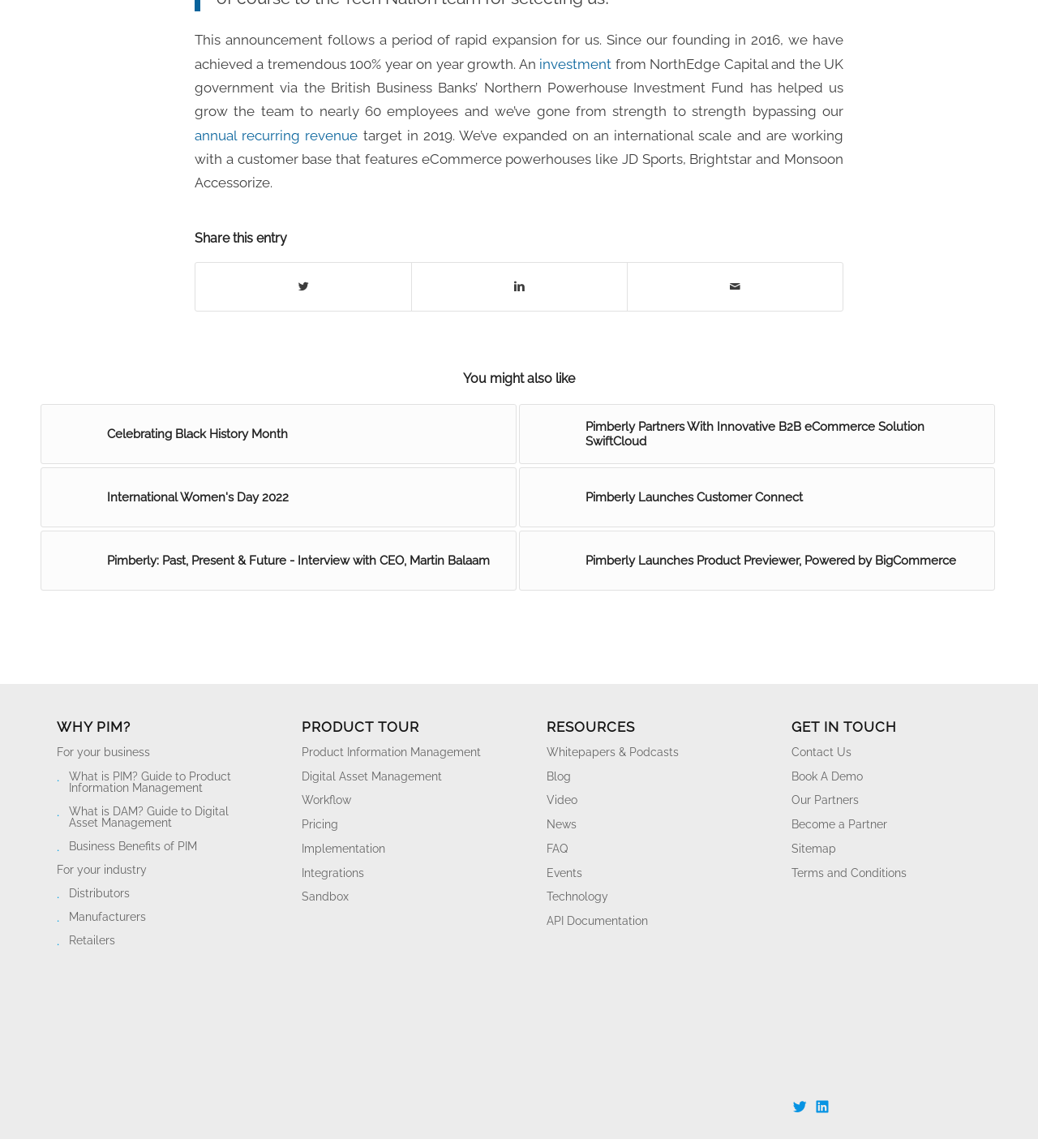Find the bounding box of the element with the following description: "International Women's Day 2022". The coordinates must be four float numbers between 0 and 1, formatted as [left, top, right, bottom].

[0.039, 0.407, 0.498, 0.459]